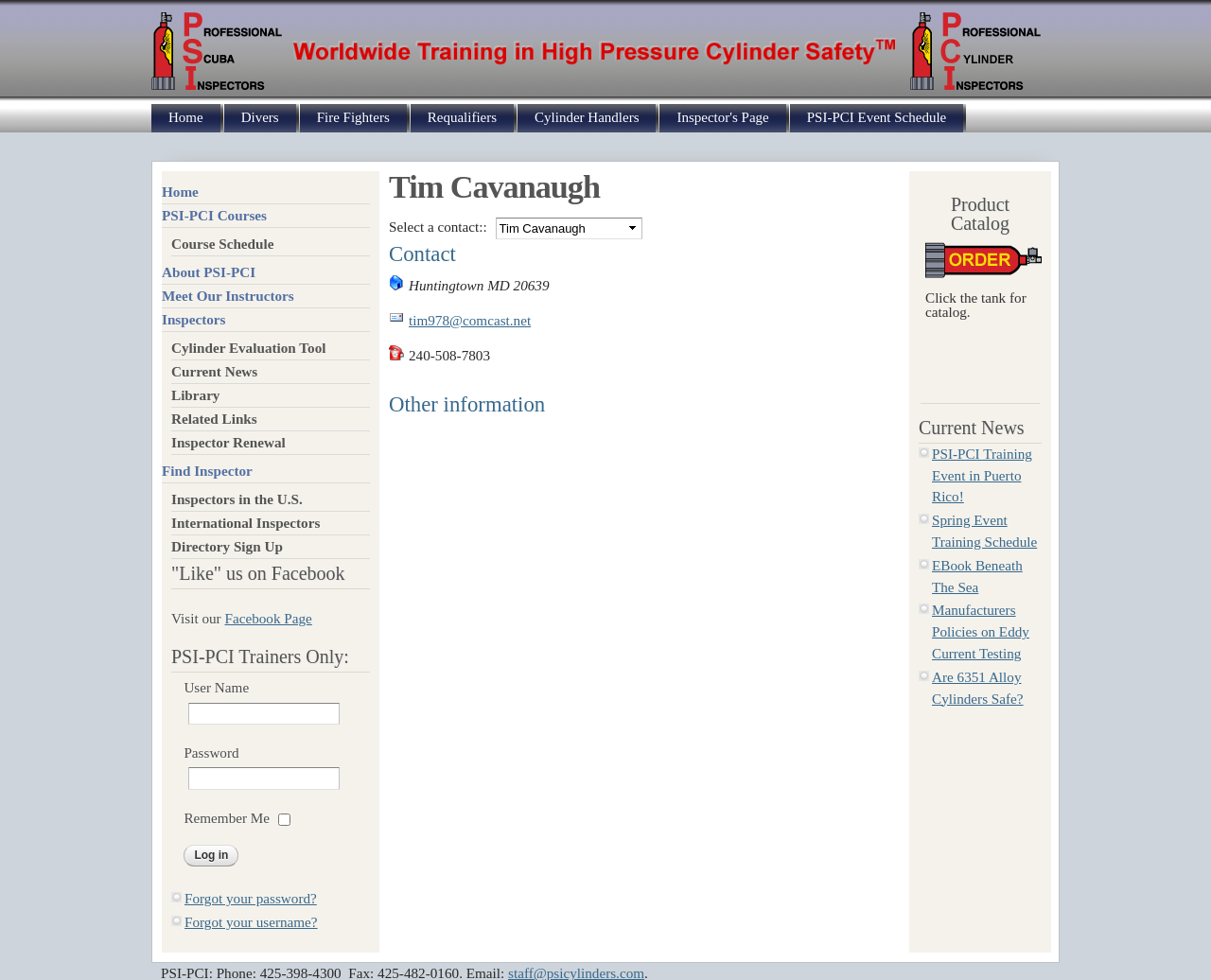Return the bounding box coordinates of the UI element that corresponds to this description: "Cylinder Handlers". The coordinates must be given as four float numbers in the range of 0 and 1, [left, top, right, bottom].

[0.427, 0.106, 0.542, 0.135]